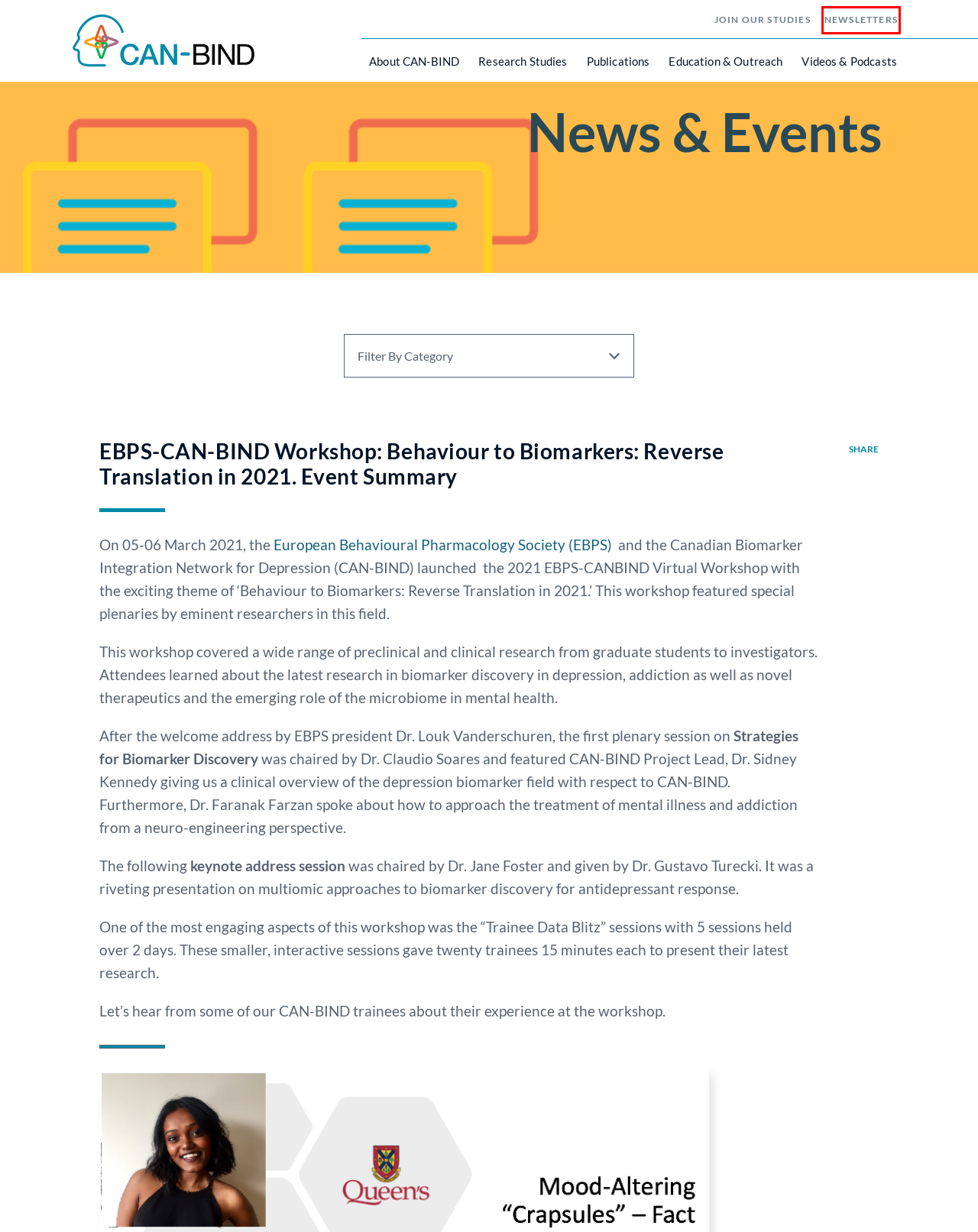You are presented with a screenshot of a webpage containing a red bounding box around a particular UI element. Select the best webpage description that matches the new webpage after clicking the element within the bounding box. Here are the candidates:
A. Multimedia - CAN-BIND - Improving Depression Care Together
B. Join Our Studies - CAN-BIND - Improving Depression Care Together
C. EBPS – European Behavioural Pharmacology Society
D. CAN-BIND - Depression Education & Outreach
E. Publications - CAN-BIND - Improving Depression Care Together
F. News & Events Archives - CAN-BIND - Improving Depression Care Together
G. Newsletters - CAN-BIND - Improving Depression Care Together
H. Our Vision and Mission - CAN-BIND Depression Study

G